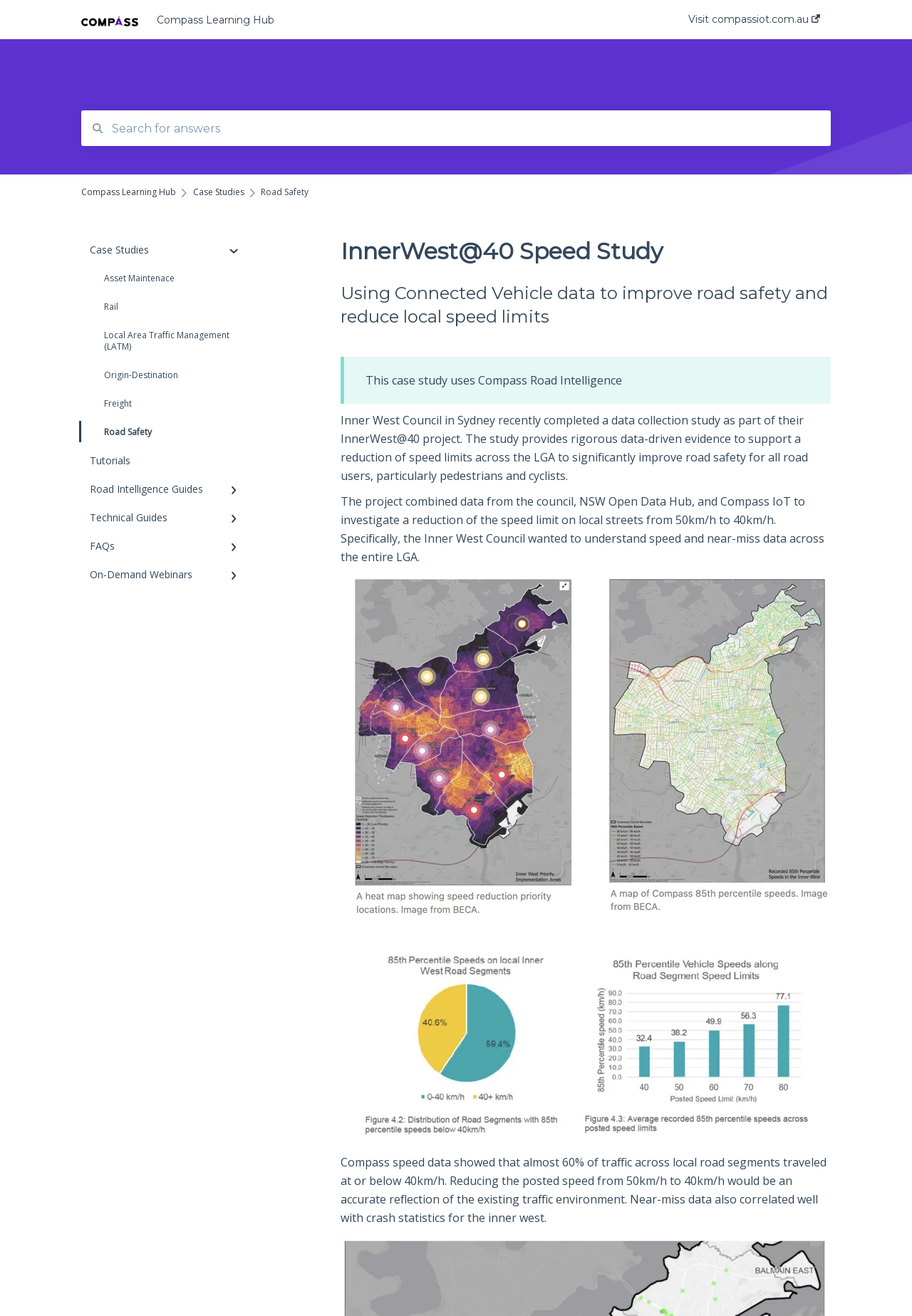Identify the bounding box of the HTML element described as: "Road Safety".

[0.089, 0.318, 0.277, 0.339]